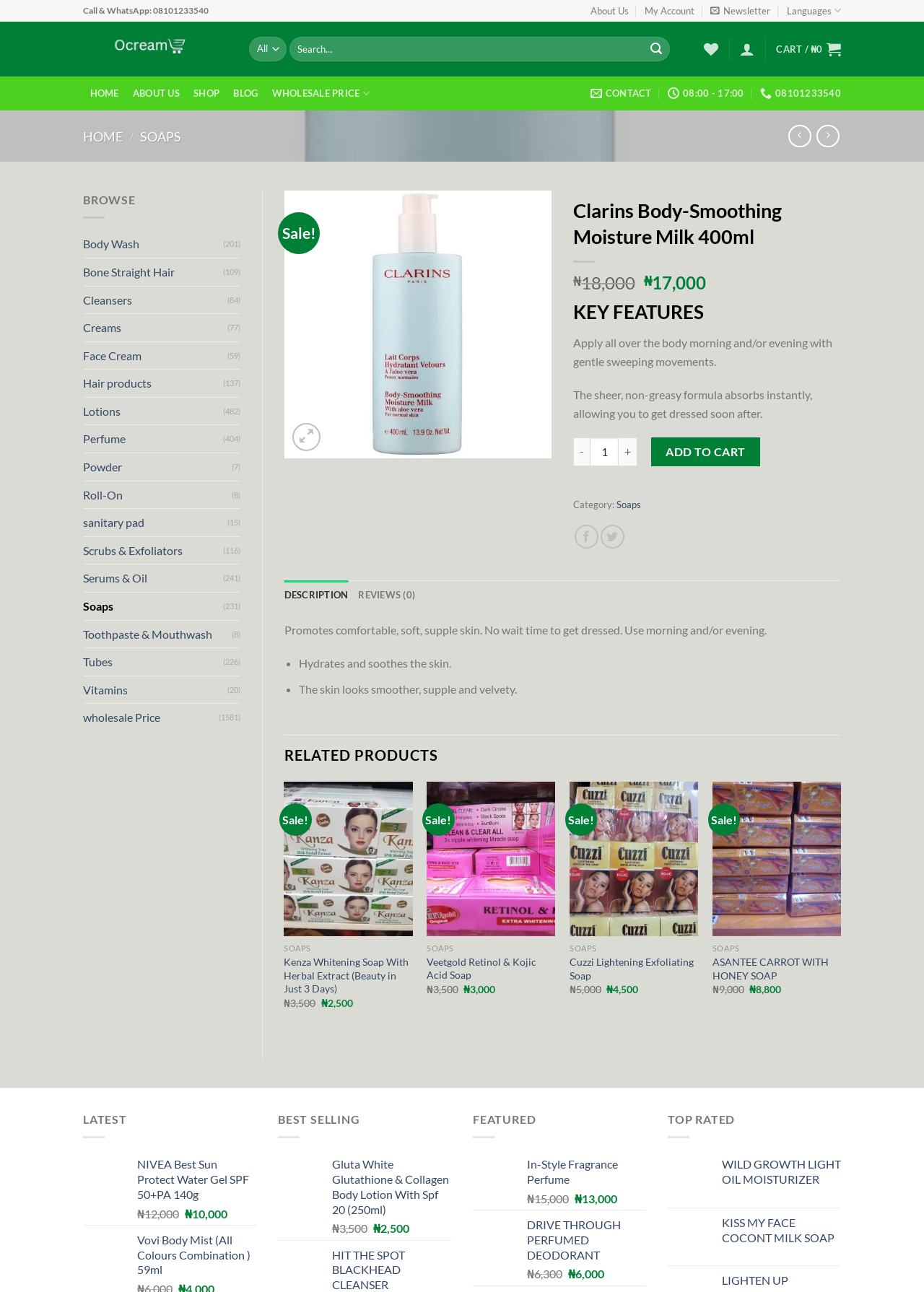Determine the main text heading of the webpage and provide its content.

Clarins Body-Smoothing Moisture Milk 400ml